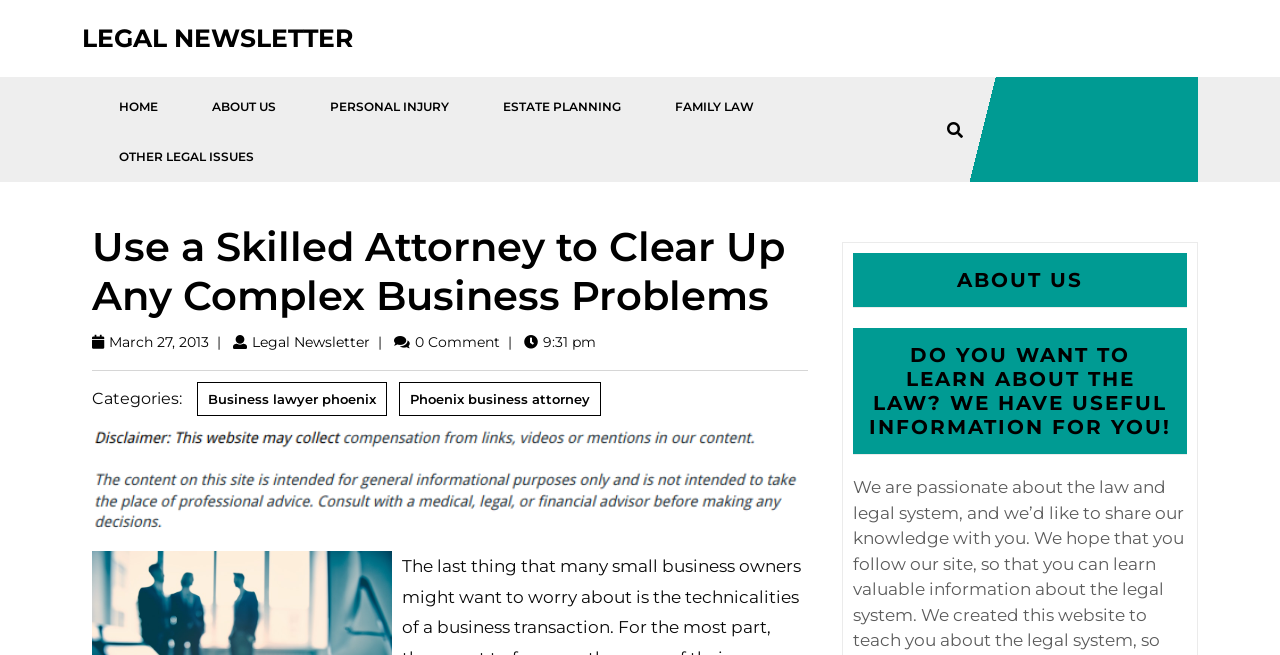What is the purpose of the 'Legal Newsletter' section?
Look at the image and answer the question with a single word or phrase.

To provide legal information